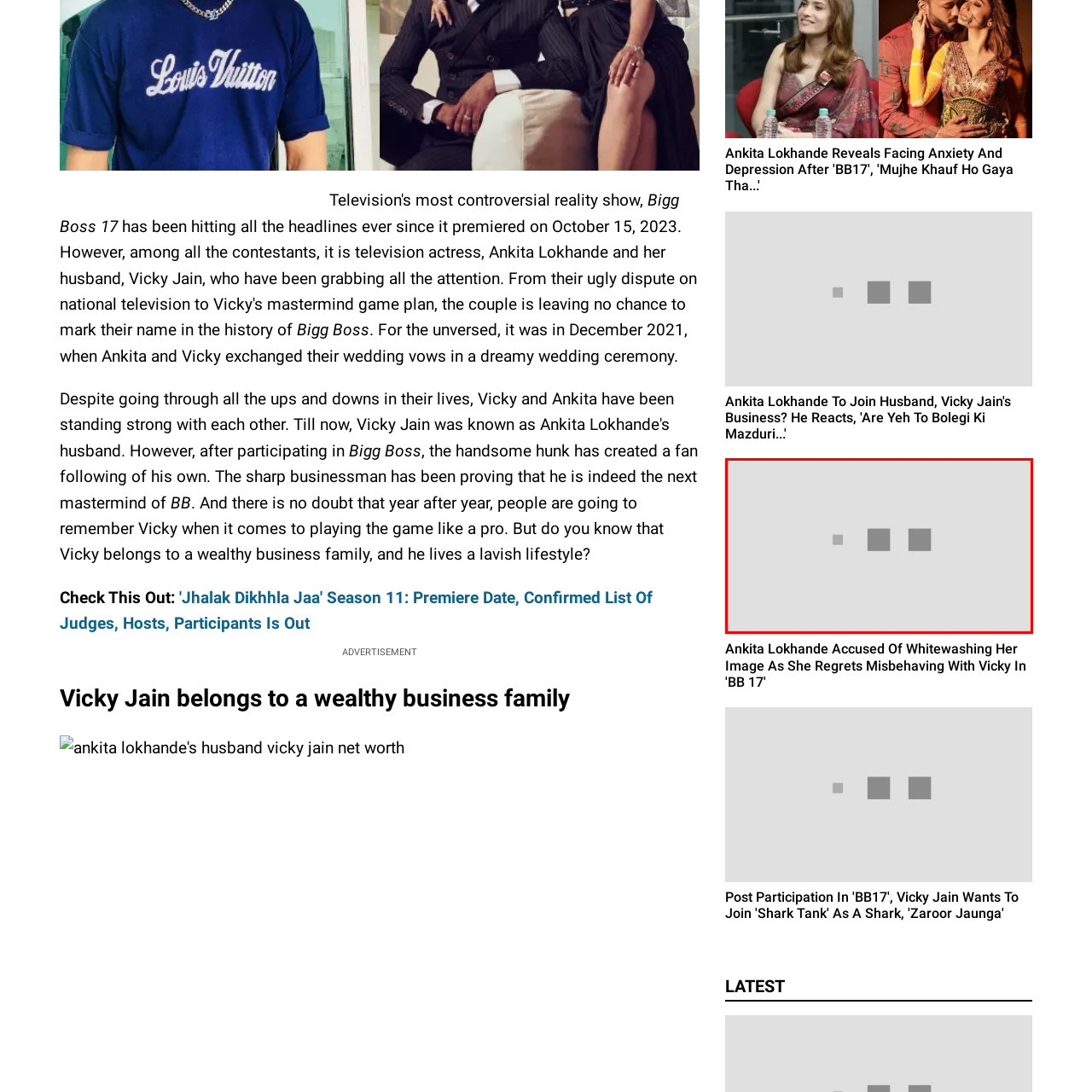What is the theme of the article?
Focus on the visual details within the red bounding box and provide an in-depth answer based on your observations.

The article explores themes of public scrutiny, personal challenges, and professional decisions, indicating that Ankita Lokhande is reflecting on her actions and their impact on her public image.